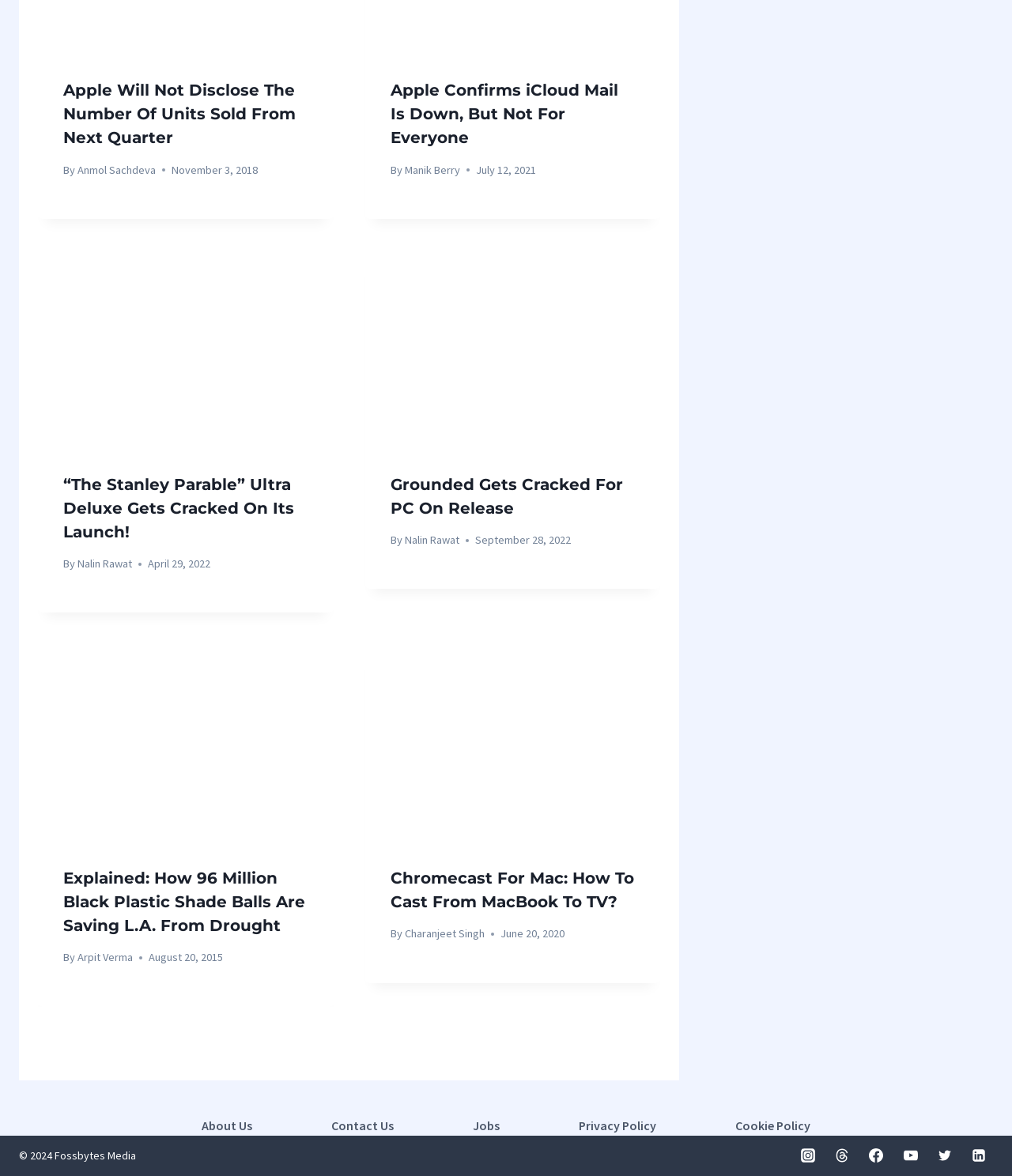Refer to the element description Arpit Verma and identify the corresponding bounding box in the screenshot. Format the coordinates as (top-left x, top-left y, bottom-right x, bottom-right y) with values in the range of 0 to 1.

[0.077, 0.808, 0.131, 0.82]